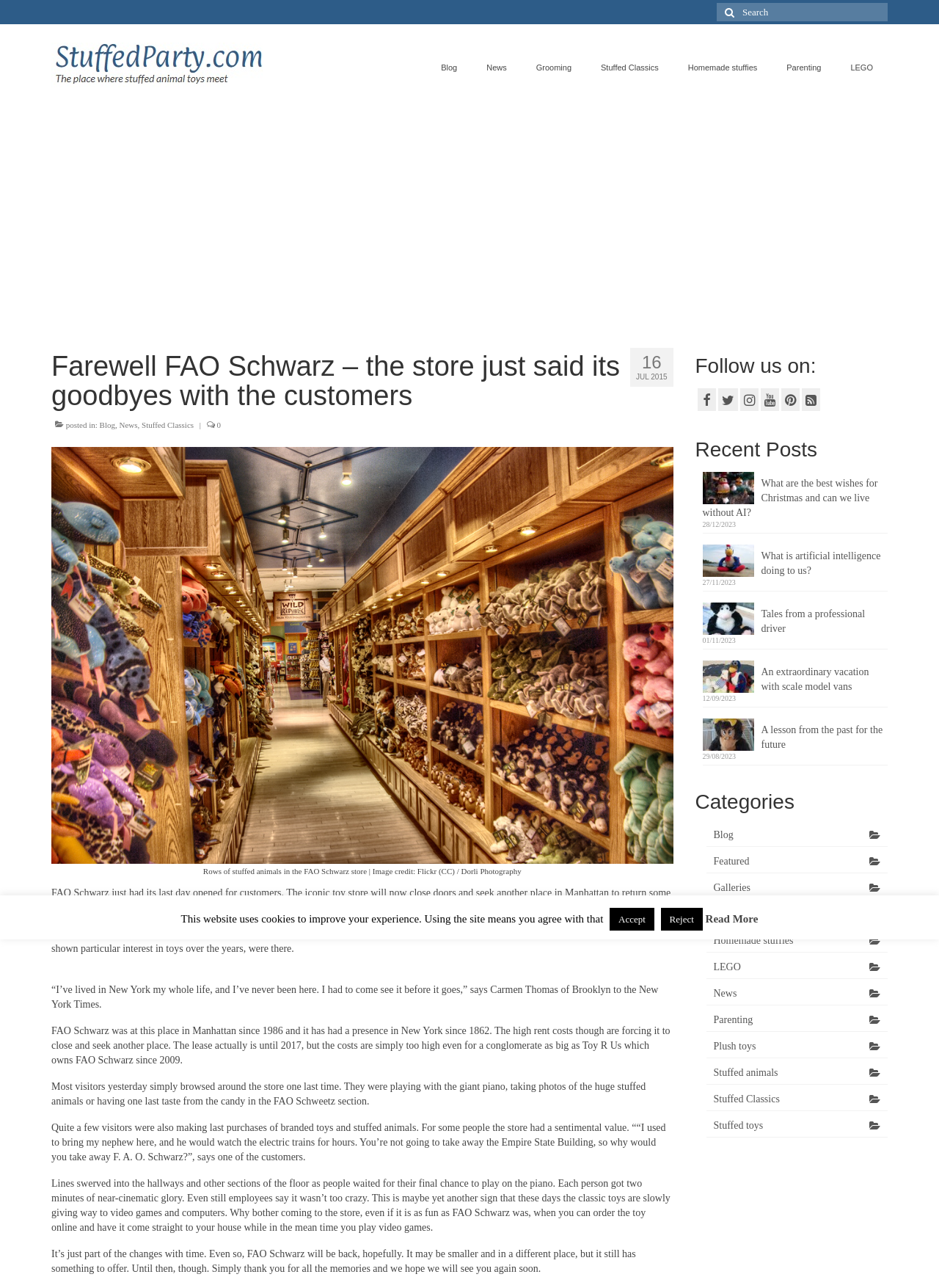What is the topic of the latest article?
Answer the question with a detailed explanation, including all necessary information.

The latest article is about the farewell of FAO Schwarz, which can be inferred from the title 'Farewell FAO Schwarz – the store just said its goodbyes with the customers'.